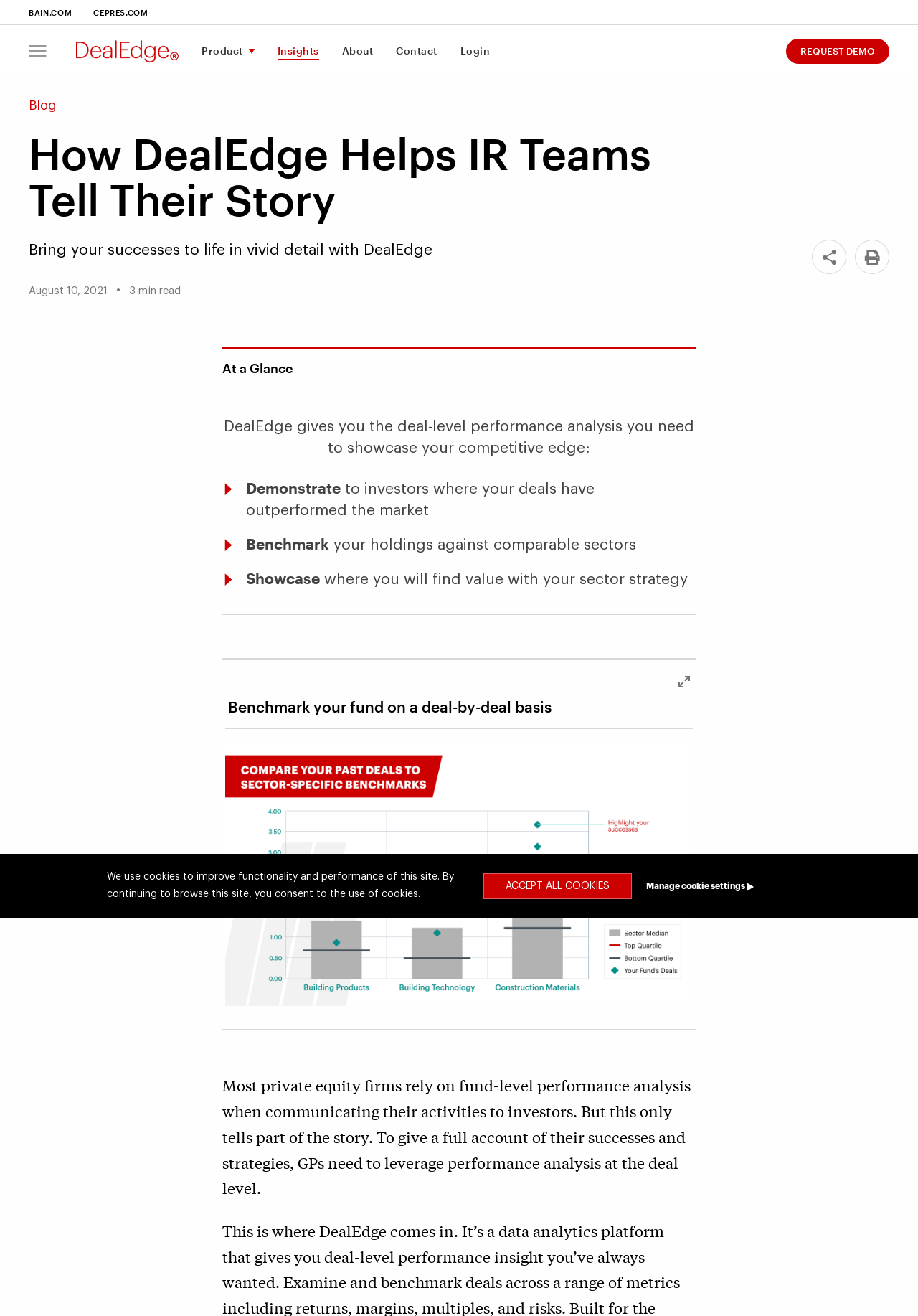Kindly determine the bounding box coordinates for the clickable area to achieve the given instruction: "Click the 'Product' menu item".

[0.207, 0.019, 0.289, 0.058]